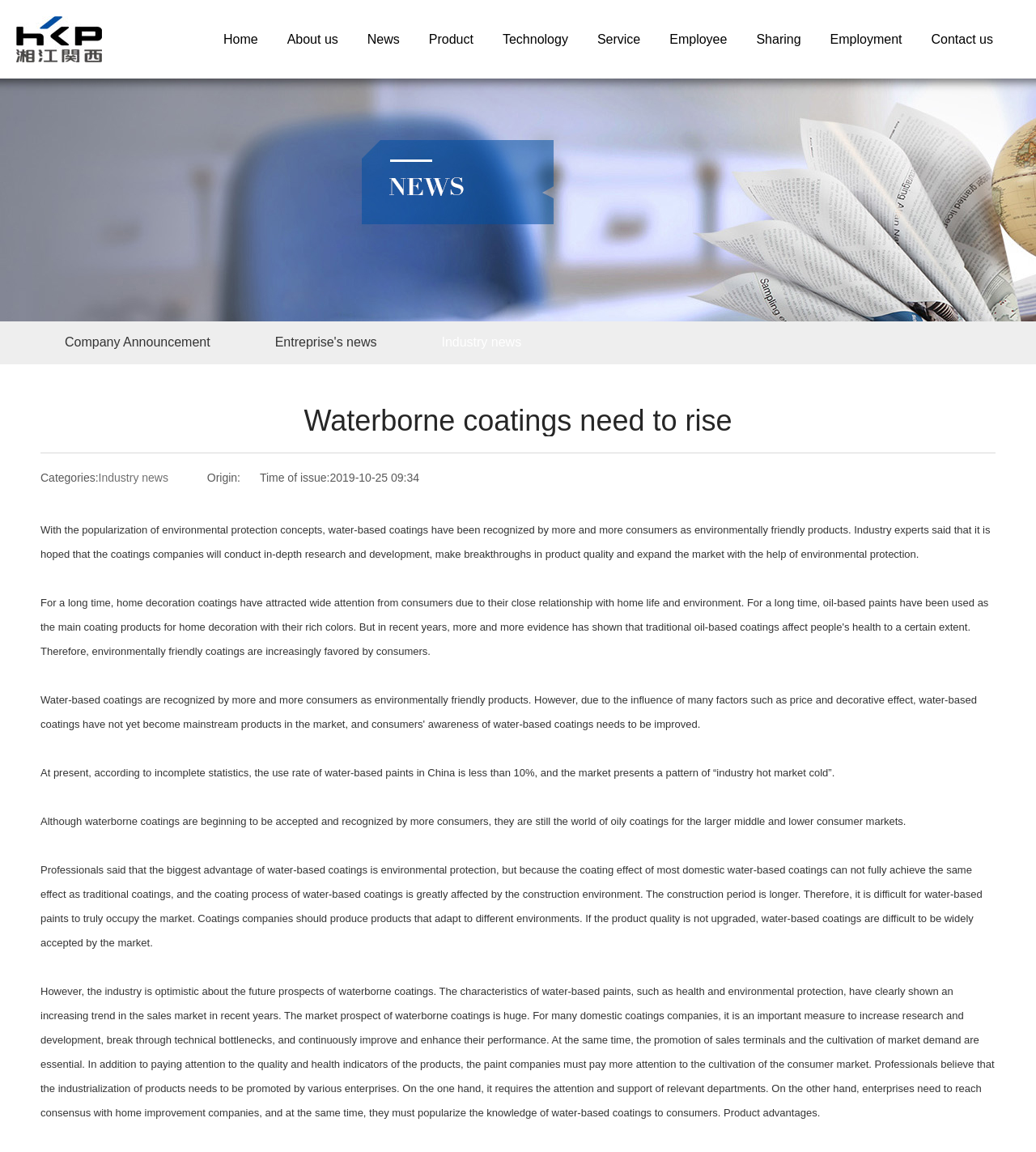Find the bounding box coordinates of the clickable area that will achieve the following instruction: "Click Home".

[0.202, 0.006, 0.263, 0.062]